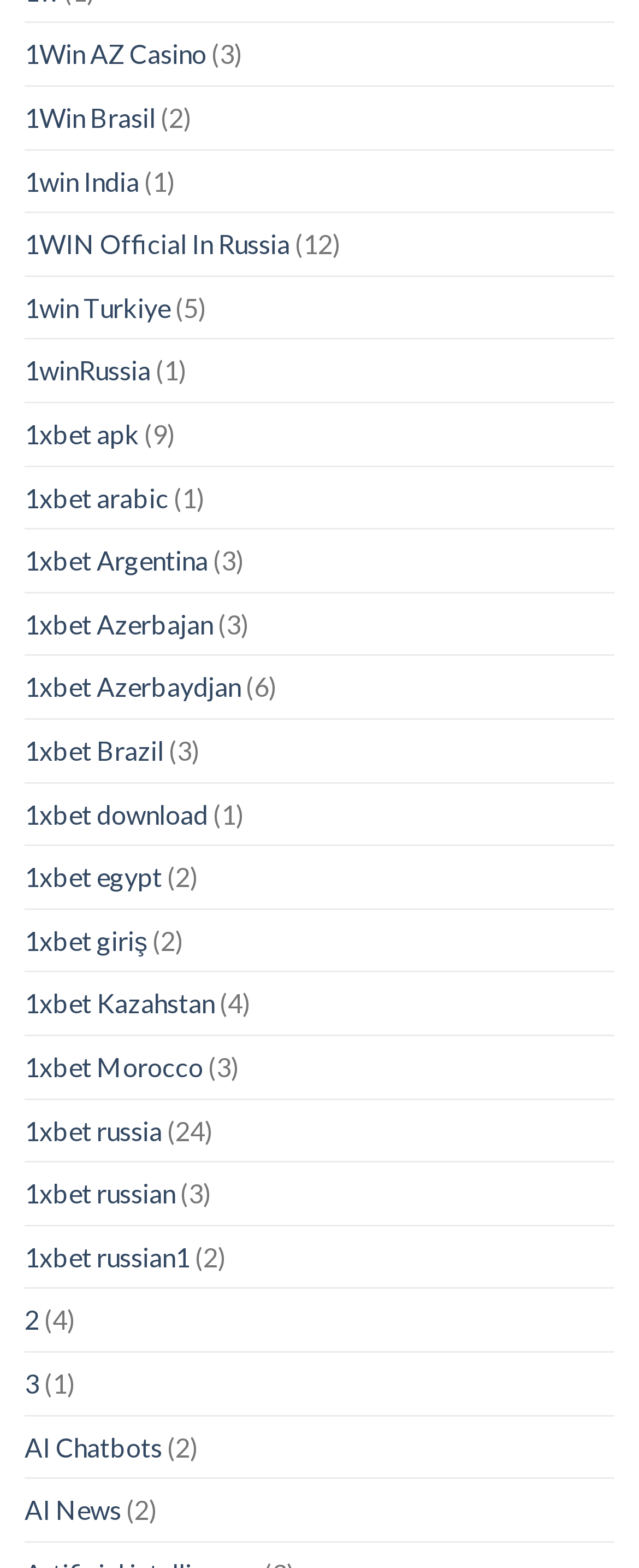Locate the bounding box coordinates of the clickable area needed to fulfill the instruction: "Click 1Win AZ Casino".

[0.038, 0.015, 0.323, 0.054]